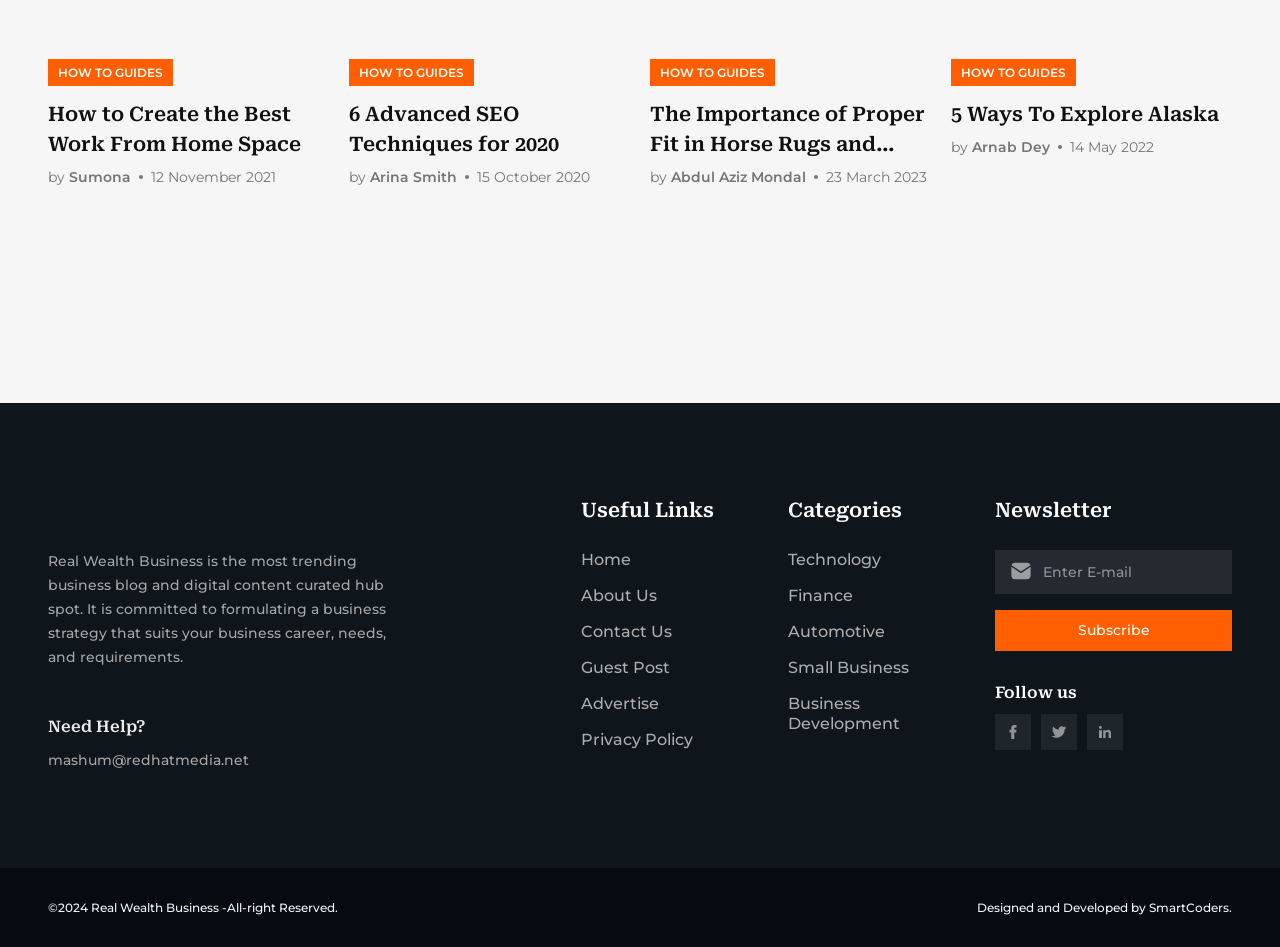From the webpage screenshot, identify the region described by GIFT BAG FAQ. Provide the bounding box coordinates as (top-left x, top-left y, bottom-right x, bottom-right y), with each value being a floating point number between 0 and 1.

None